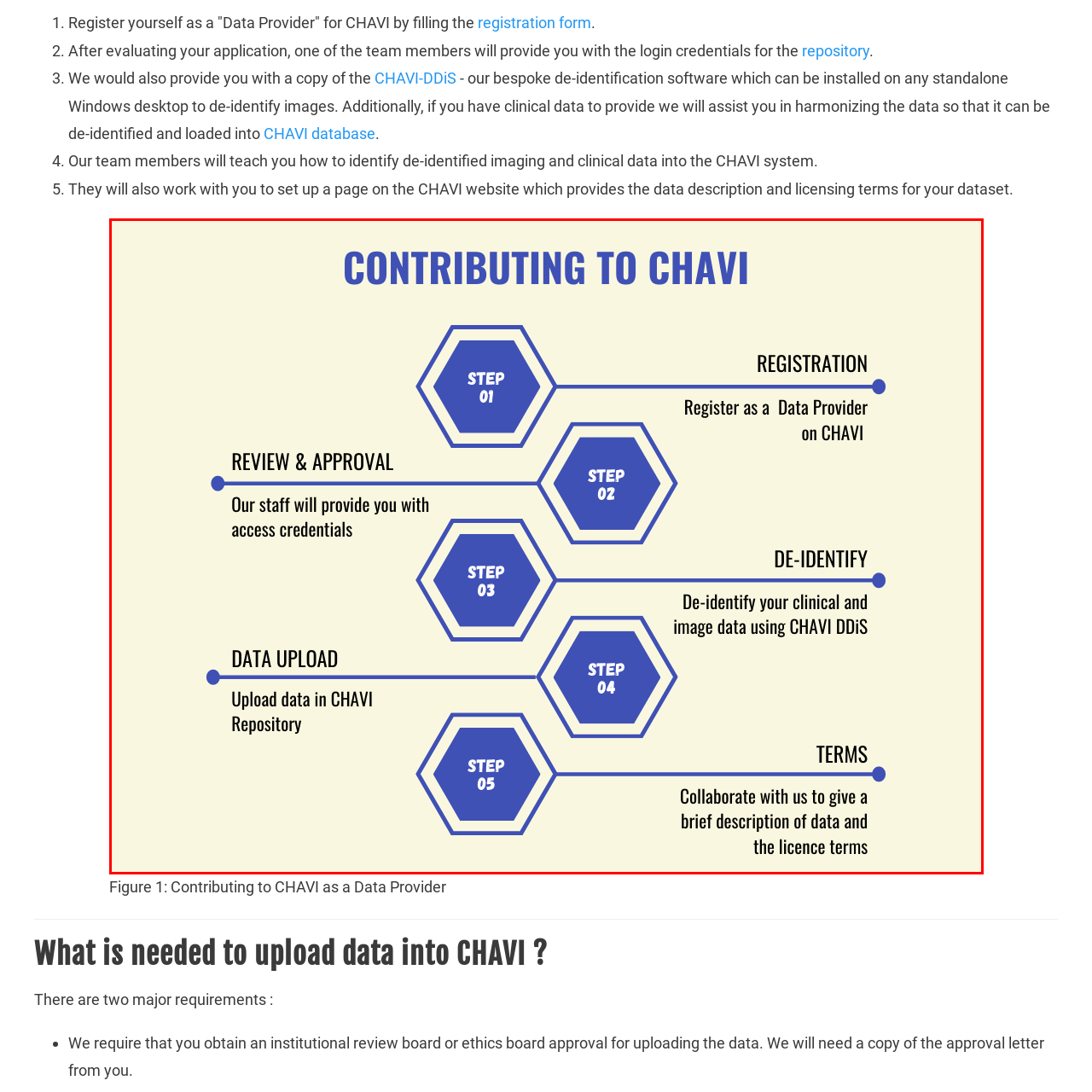What software is used for de-identifying clinical and image data?
Analyze the image highlighted by the red bounding box and give a detailed response to the question using the information from the image.

According to the caption, in Step 03: De-Identify, users are instructed to de-identify their clinical and image data using CHAVI's bespoke software, CHAVI-DDiS.